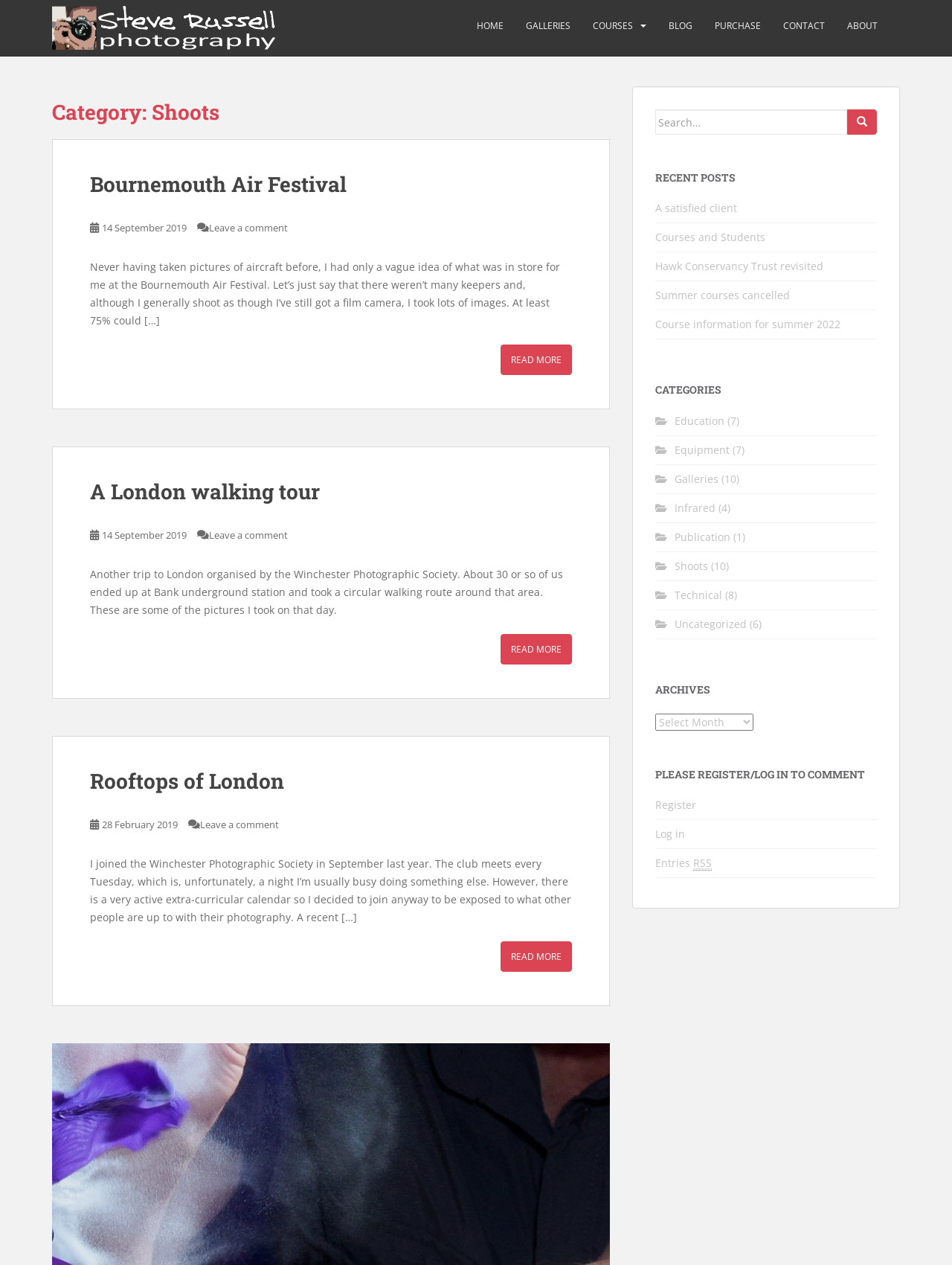Find the bounding box coordinates for the element that must be clicked to complete the instruction: "Read more about Bournemouth Air Festival". The coordinates should be four float numbers between 0 and 1, indicated as [left, top, right, bottom].

[0.526, 0.272, 0.601, 0.296]